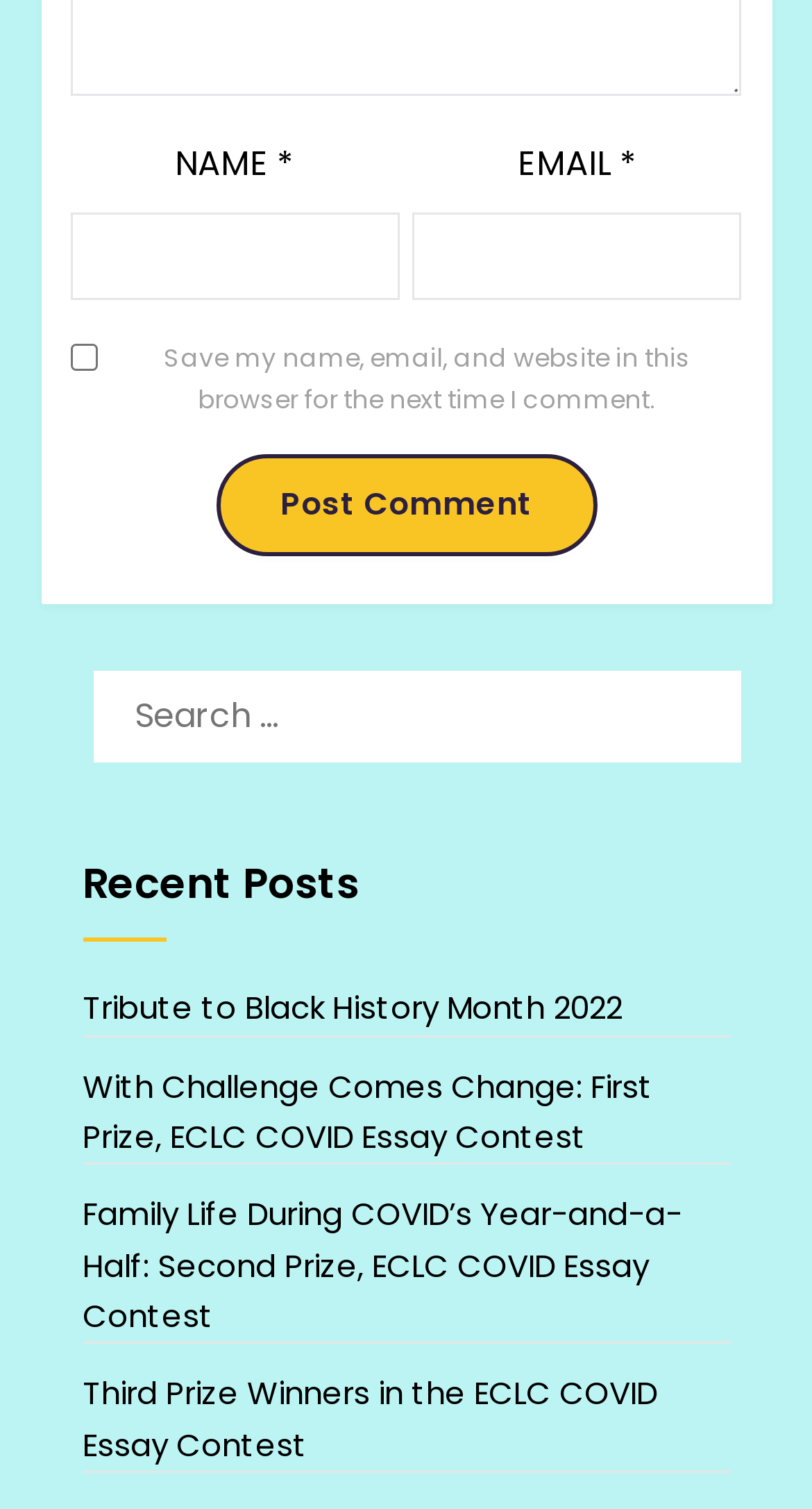What is the purpose of the button?
Give a one-word or short-phrase answer derived from the screenshot.

Post Comment